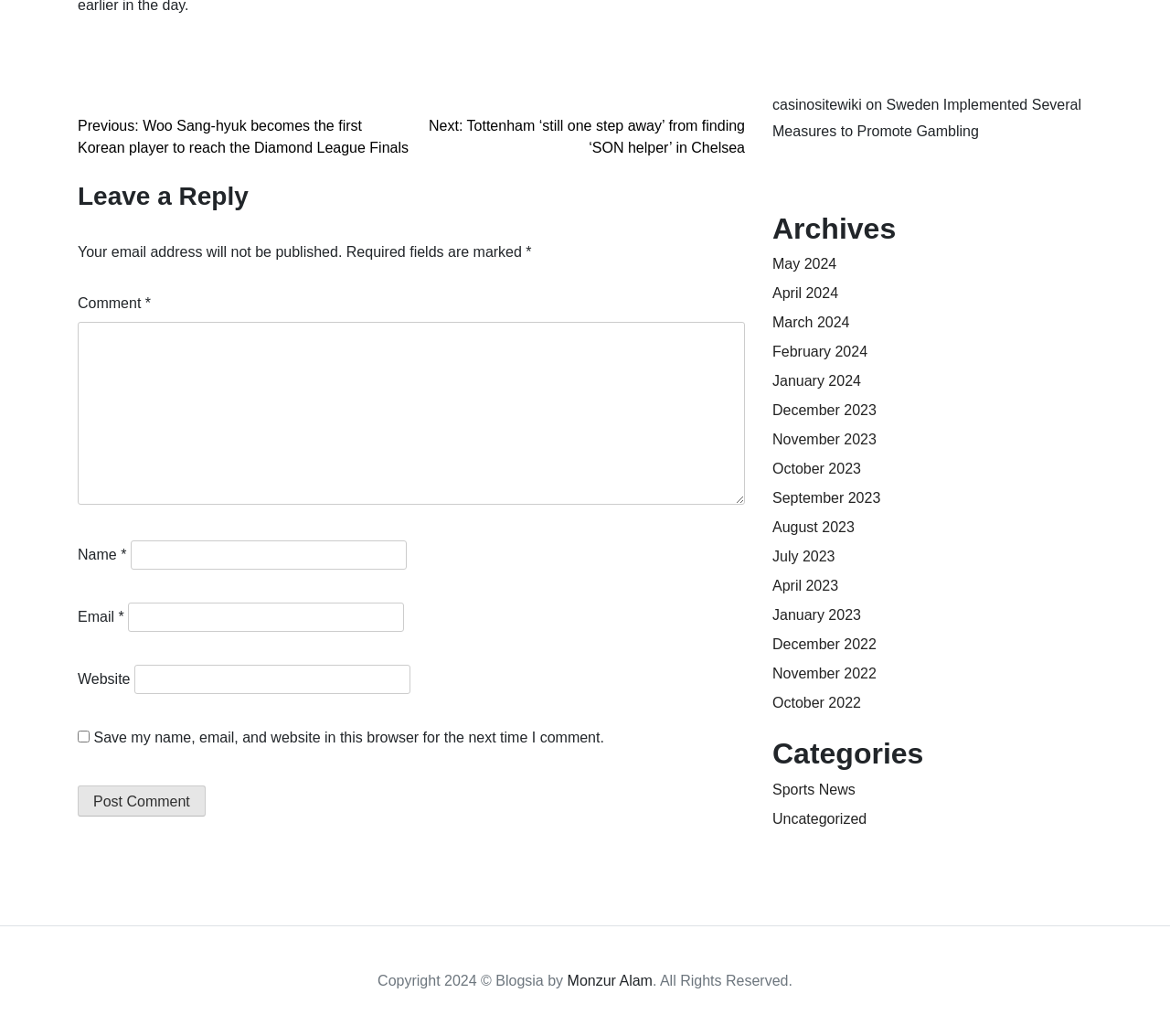Identify the bounding box coordinates of the section to be clicked to complete the task described by the following instruction: "Search the Site". The coordinates should be four float numbers between 0 and 1, formatted as [left, top, right, bottom].

None